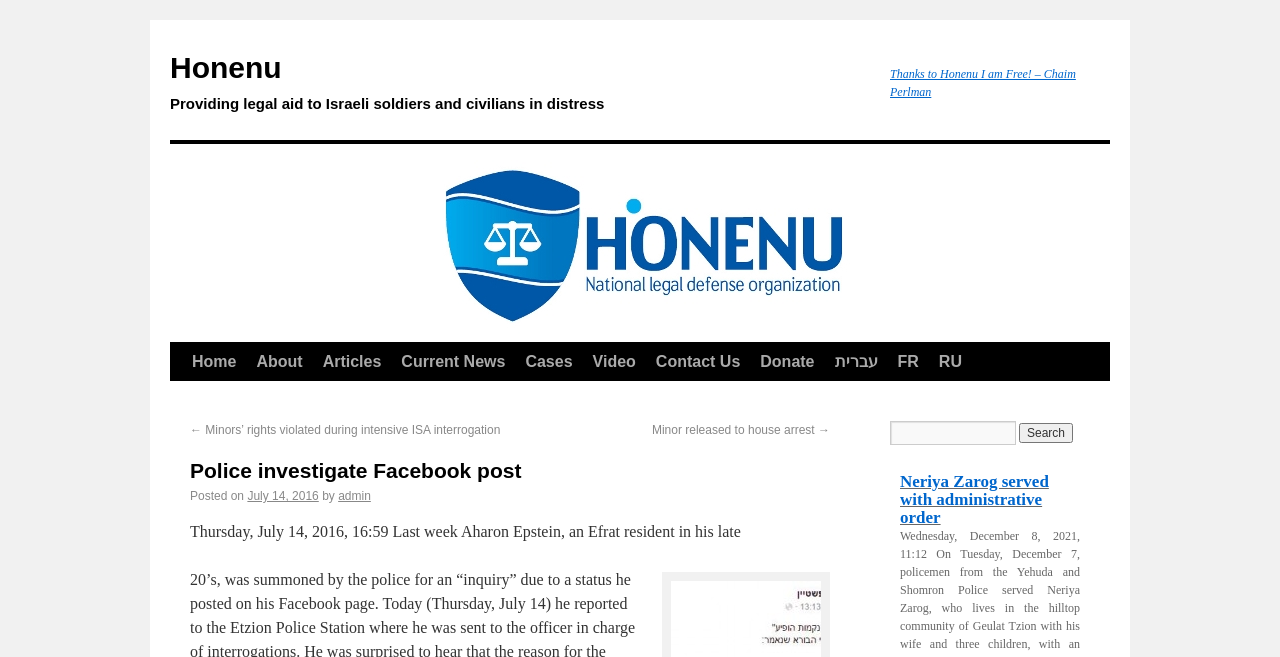What is the name of the organization providing legal aid? Please answer the question using a single word or phrase based on the image.

Honenu